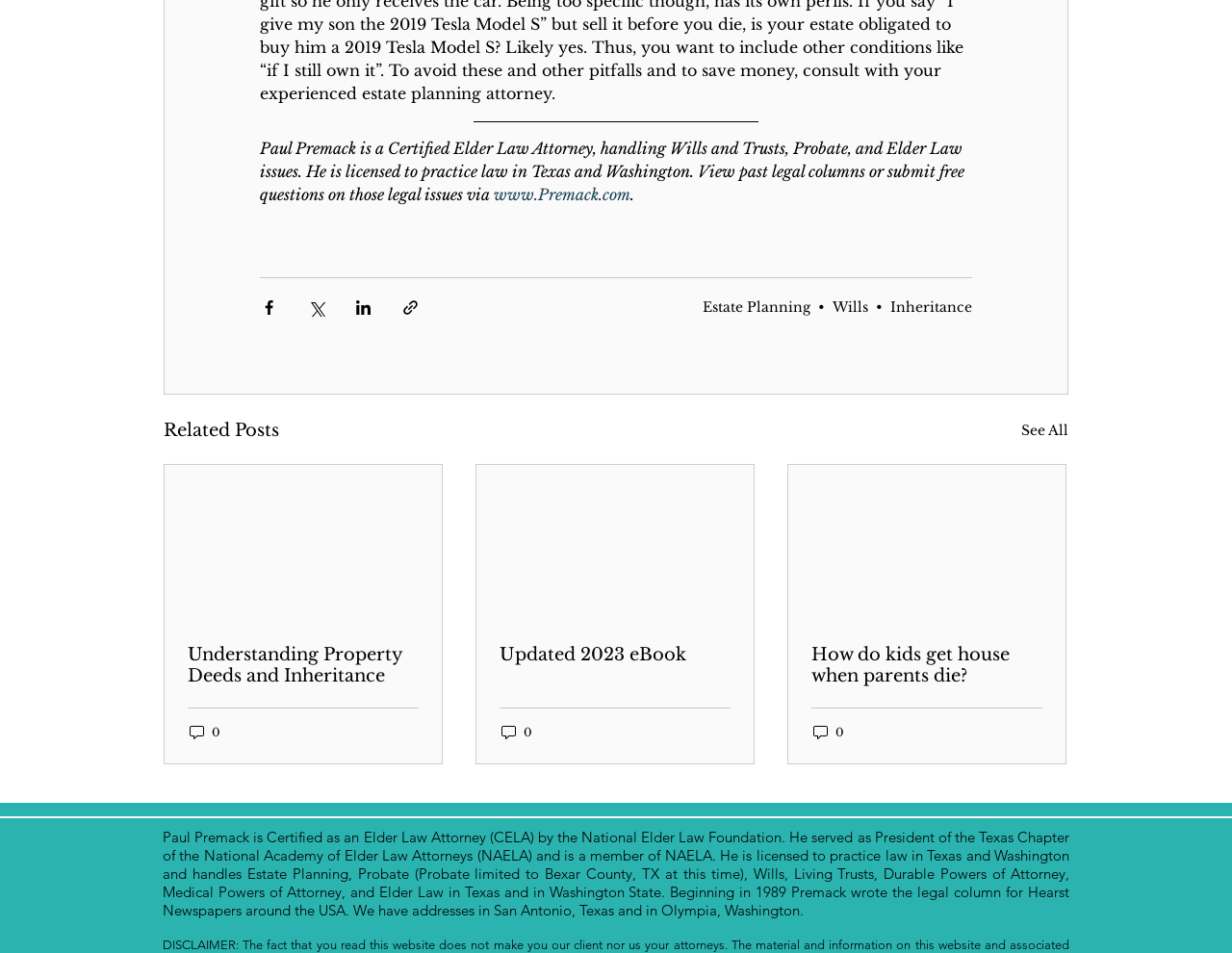What is the number of comments on the article with the link 'Updated 2023 eBook'?
Provide a well-explained and detailed answer to the question.

The article with the link 'Updated 2023 eBook' is located in the 'Related Posts' section. Below the article, there is a link '0 comments', indicating that there are no comments on the article.